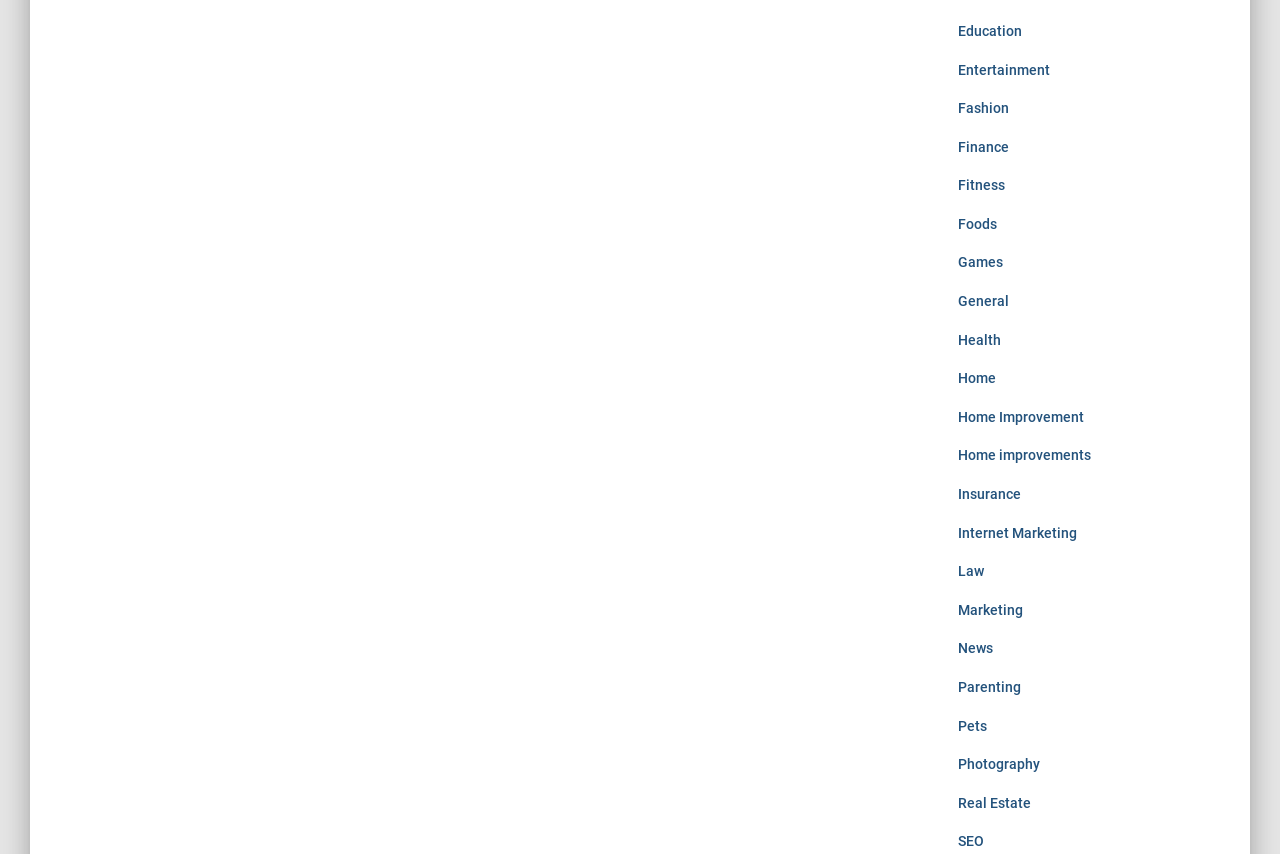What categories are available on this webpage?
Based on the image, answer the question in a detailed manner.

By examining the links on the webpage, I can see that there are multiple categories available, including Education, Entertainment, Fashion, Finance, Fitness, Foods, Games, General, Health, Home, Home Improvement, Insurance, Internet Marketing, Law, Marketing, News, Parenting, Pets, Photography, Real Estate, and SEO.